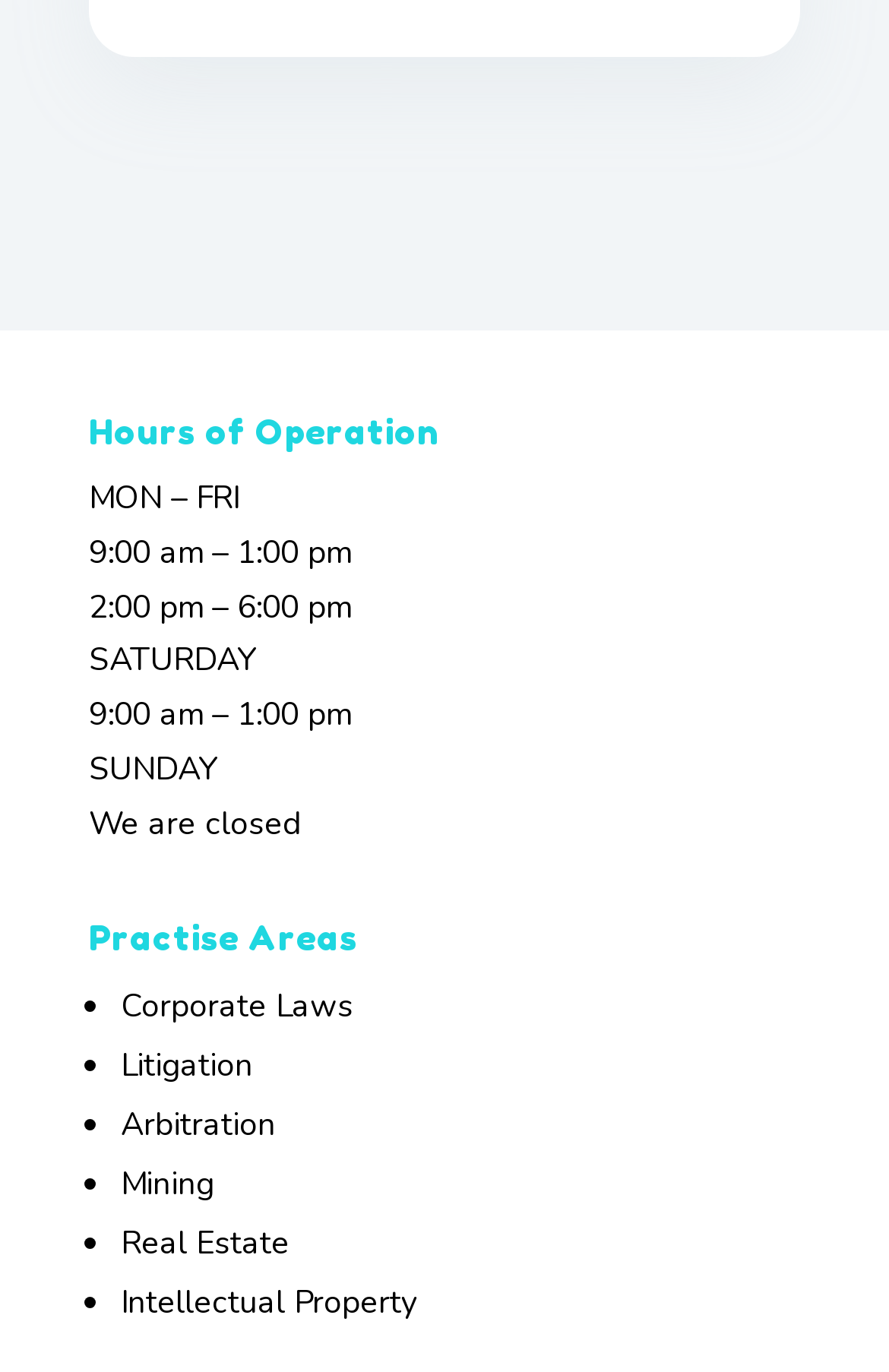Determine the bounding box coordinates for the UI element described. Format the coordinates as (top-left x, top-left y, bottom-right x, bottom-right y) and ensure all values are between 0 and 1. Element description: Intellectual Property

[0.136, 0.933, 0.469, 0.964]